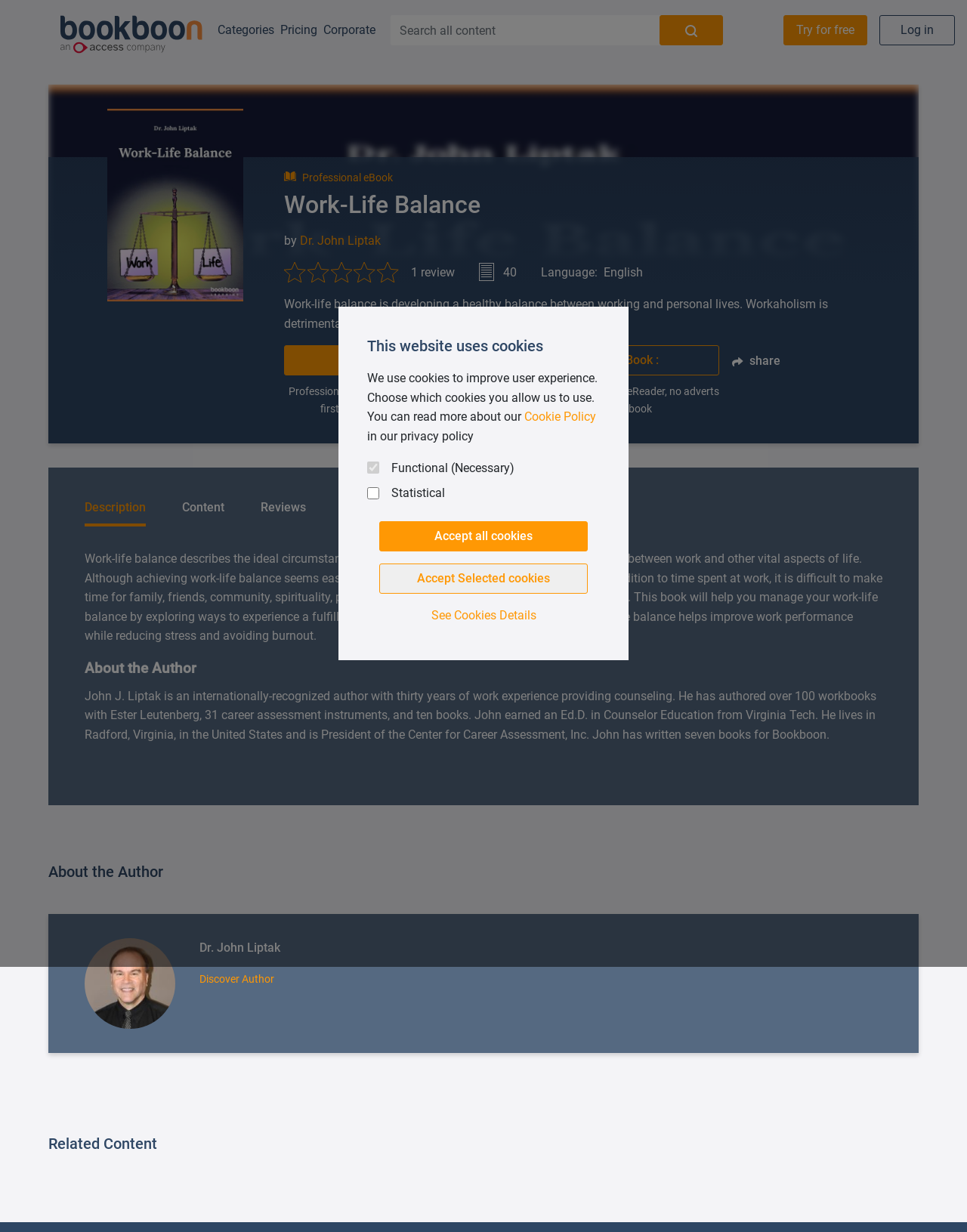Locate the bounding box coordinates of the element that should be clicked to execute the following instruction: "Search for something".

None